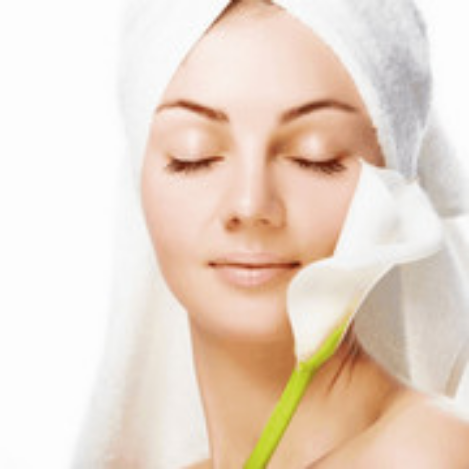What is wrapped around her head?
Relying on the image, give a concise answer in one word or a brief phrase.

a white towel